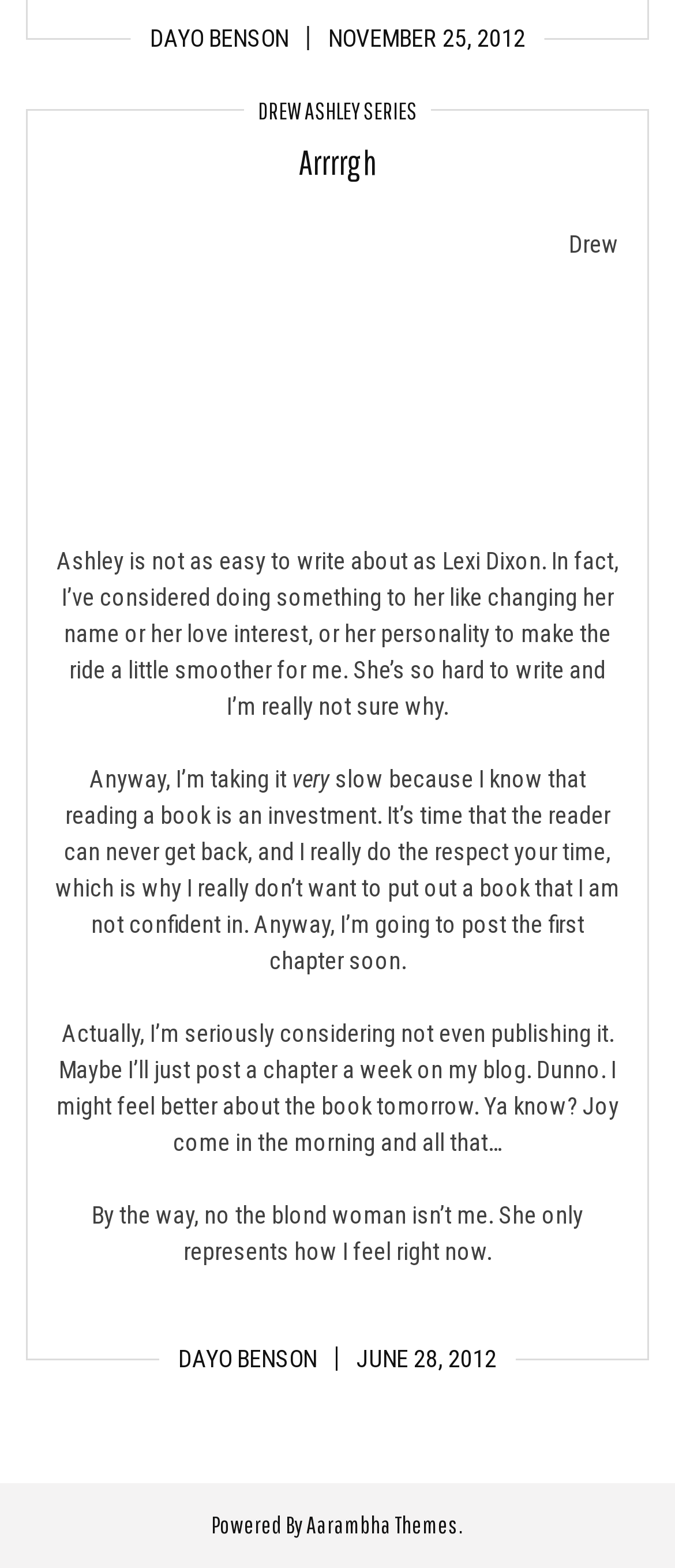Please find the bounding box coordinates in the format (top-left x, top-left y, bottom-right x, bottom-right y) for the given element description. Ensure the coordinates are floating point numbers between 0 and 1. Description: Dayo Benson

[0.264, 0.858, 0.469, 0.874]